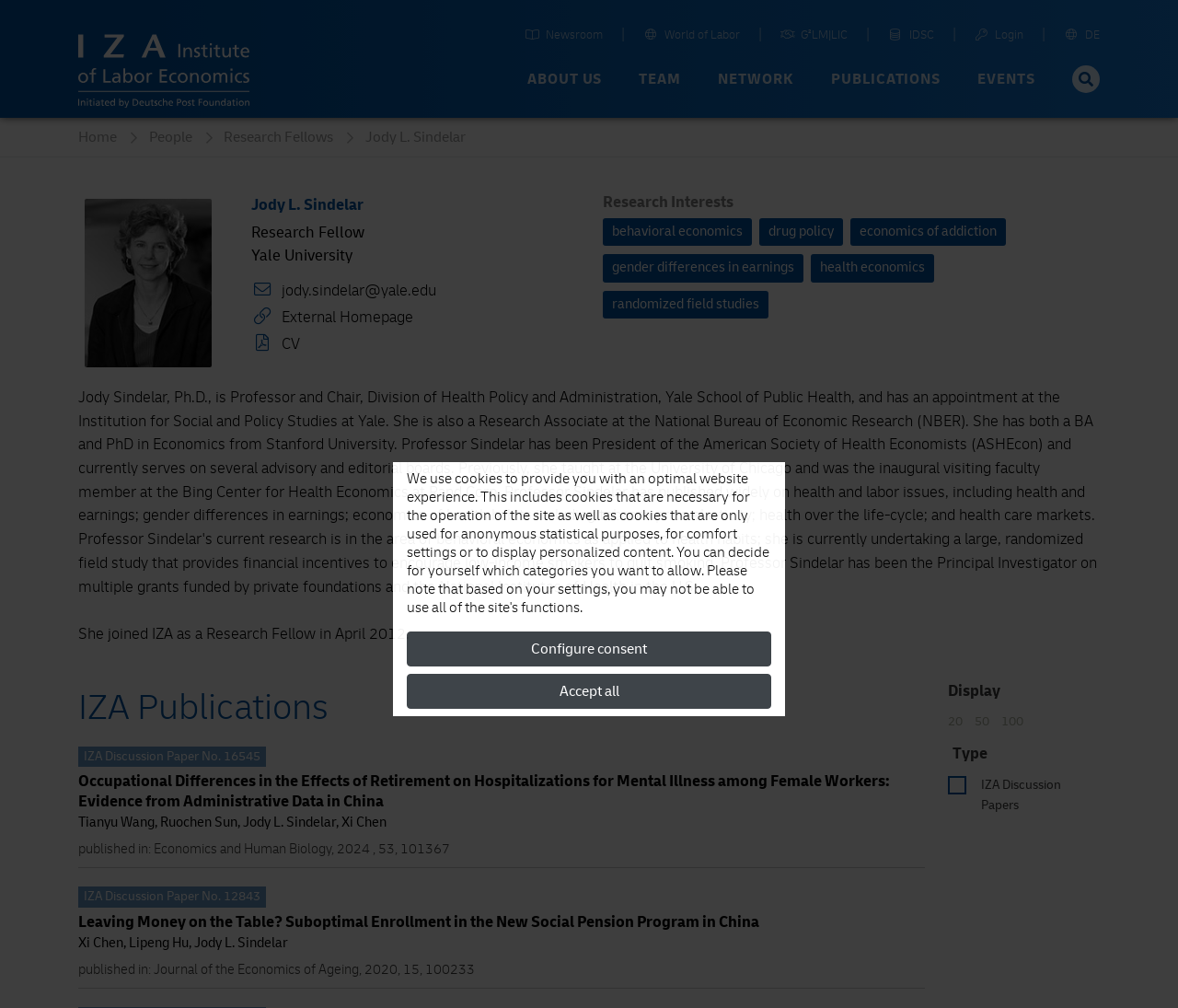Please locate the bounding box coordinates for the element that should be clicked to achieve the following instruction: "Change display to 50". Ensure the coordinates are given as four float numbers between 0 and 1, i.e., [left, top, right, bottom].

[0.827, 0.707, 0.84, 0.725]